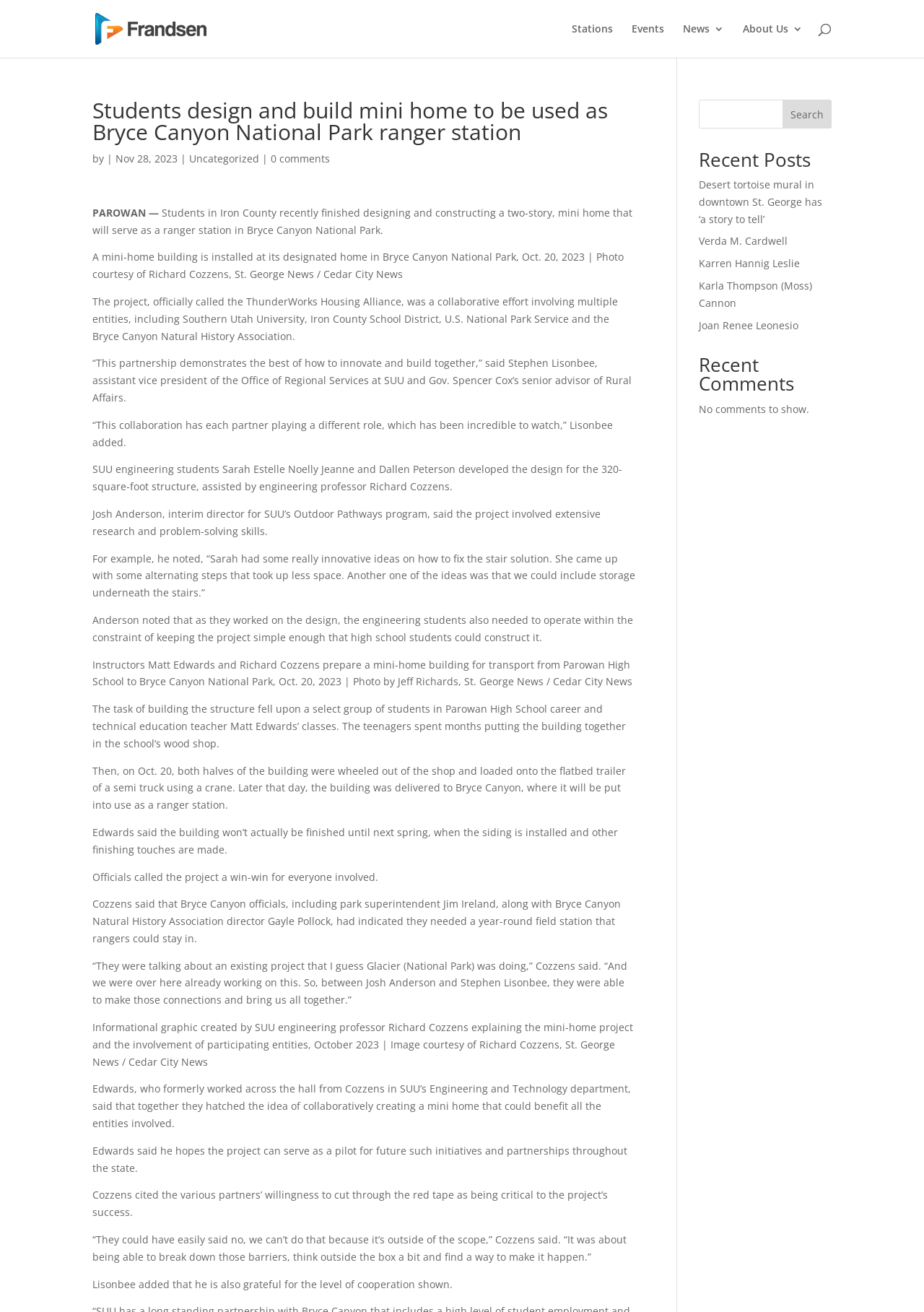Please determine the bounding box coordinates of the element to click on in order to accomplish the following task: "Search for something". Ensure the coordinates are four float numbers ranging from 0 to 1, i.e., [left, top, right, bottom].

[0.1, 0.0, 0.9, 0.001]